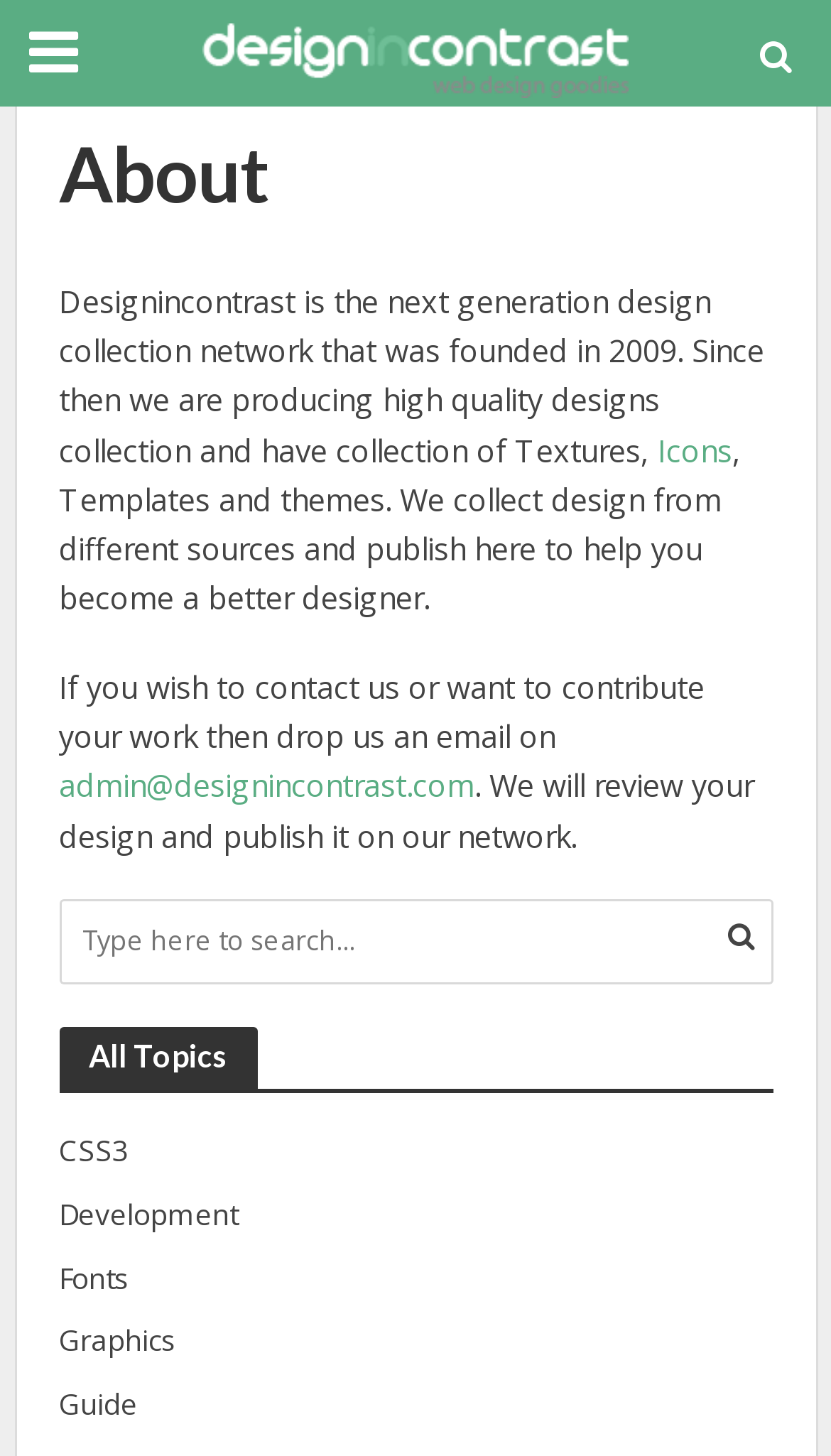How can I contact the website administrators?
From the screenshot, supply a one-word or short-phrase answer.

Email admin@designincontrast.com